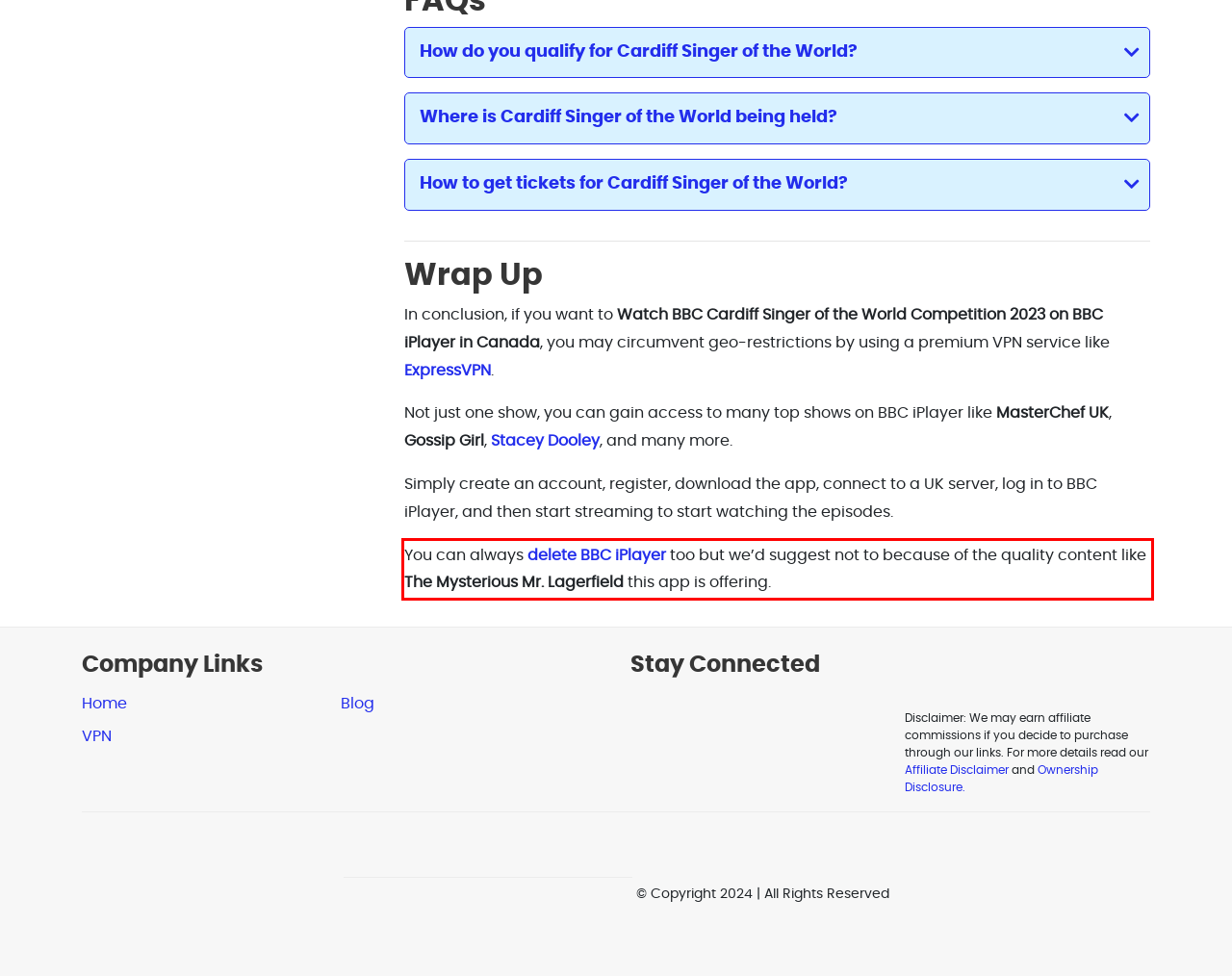From the provided screenshot, extract the text content that is enclosed within the red bounding box.

You can always delete BBC iPlayer too but we’d suggest not to because of the quality content like The Mysterious Mr. Lagerfield this app is offering.